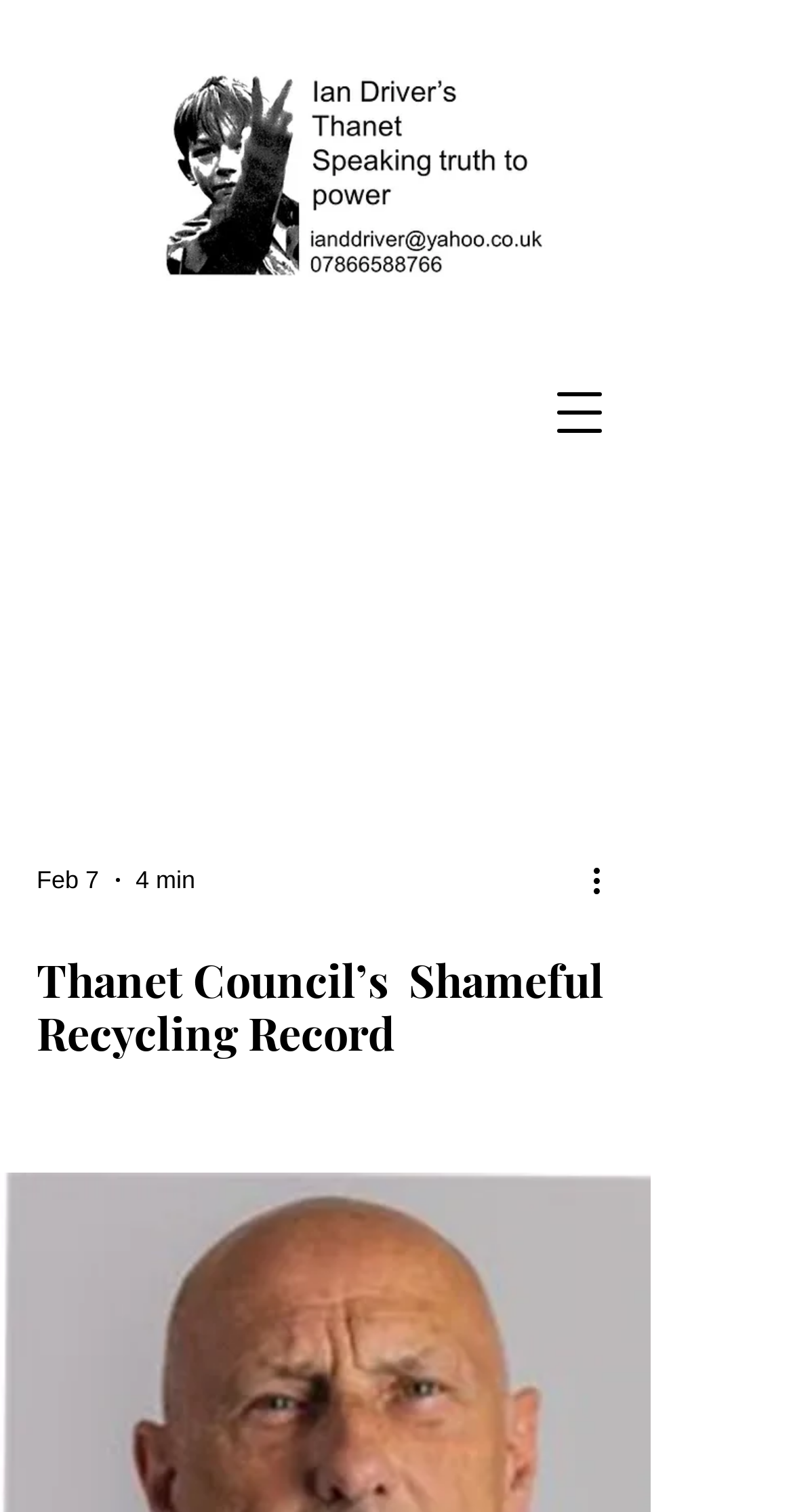Based on the element description, predict the bounding box coordinates (top-left x, top-left y, bottom-right x, bottom-right y) for the UI element in the screenshot: aria-label="More actions"

[0.738, 0.566, 0.8, 0.598]